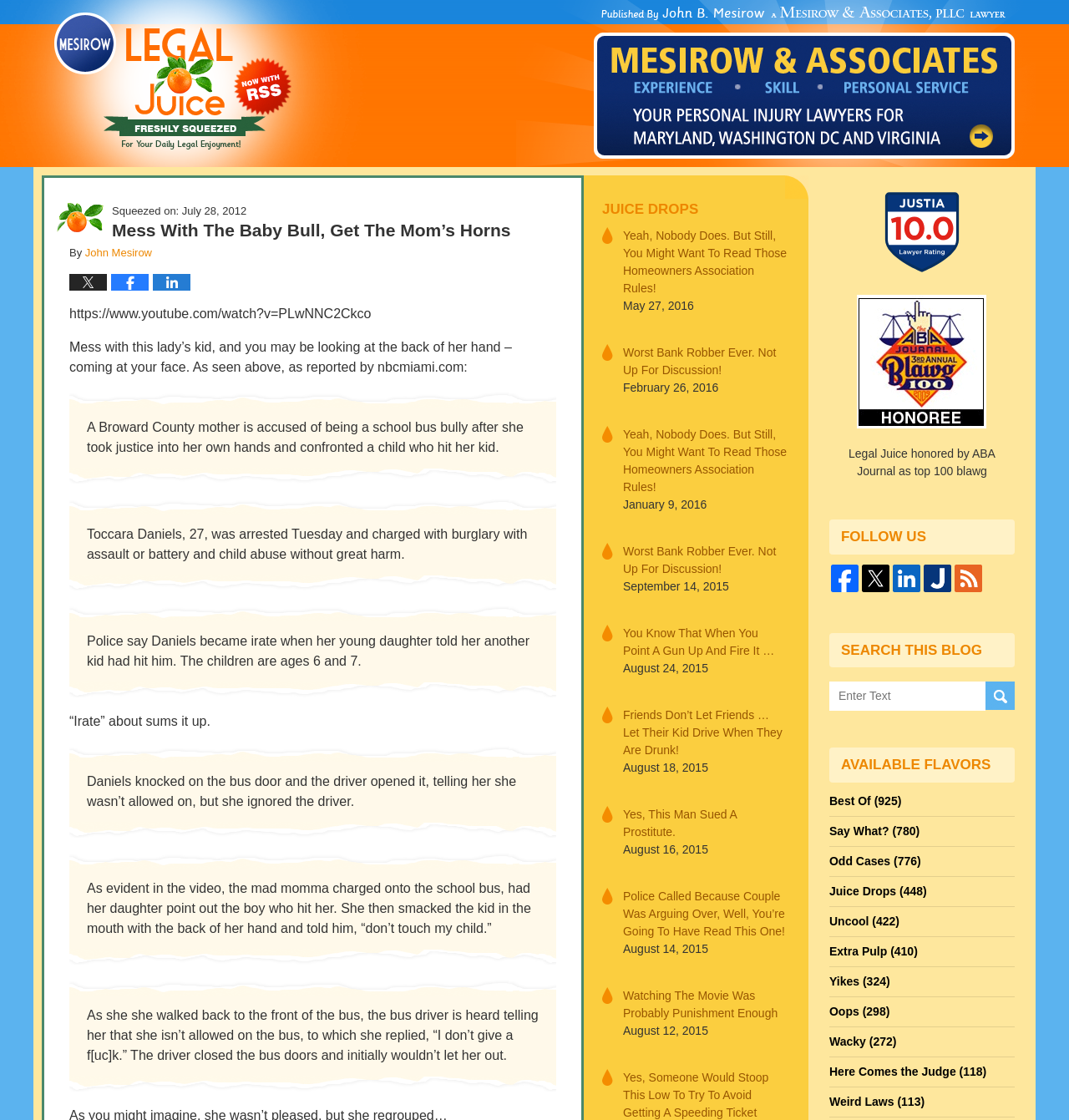Show the bounding box coordinates for the element that needs to be clicked to execute the following instruction: "Read the 'Juice Drops' article". Provide the coordinates in the form of four float numbers between 0 and 1, i.e., [left, top, right, bottom].

[0.563, 0.177, 0.737, 0.196]